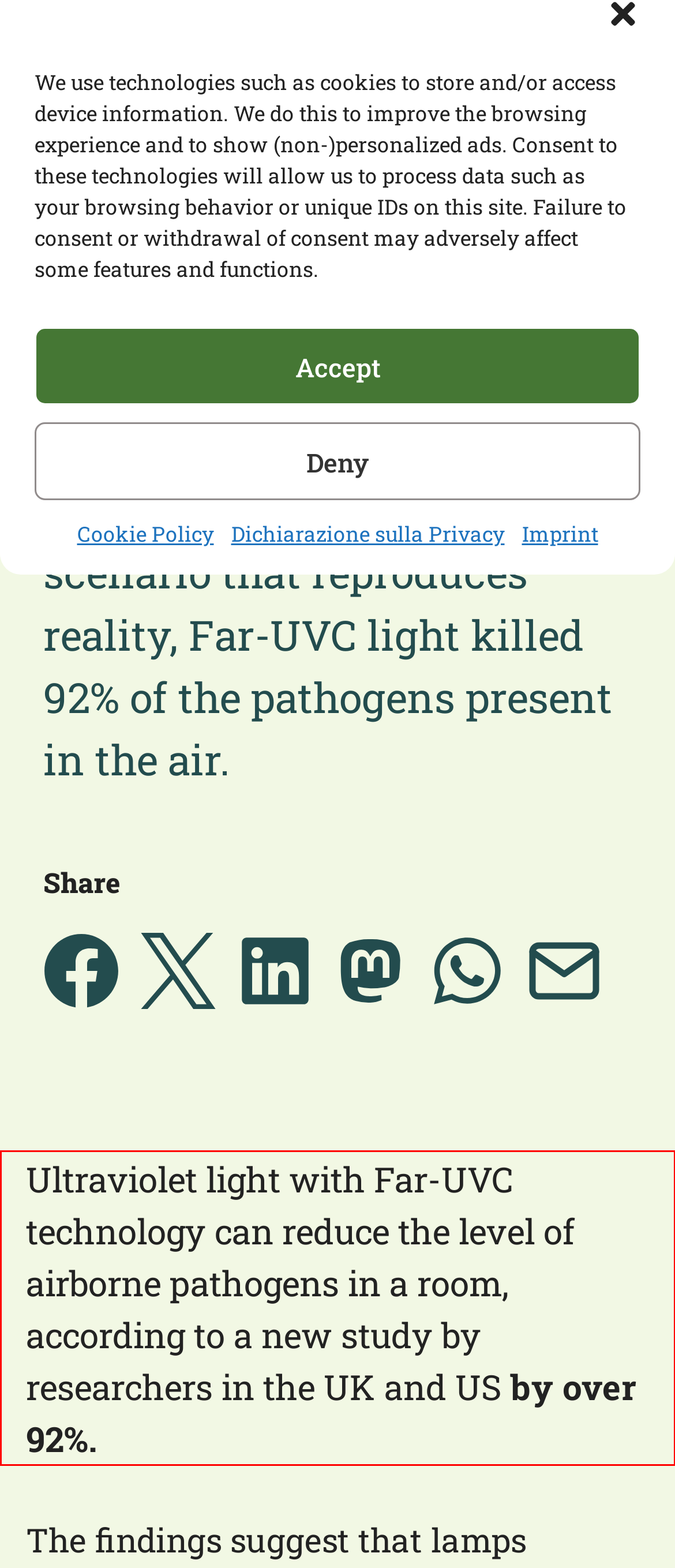Given a screenshot of a webpage with a red bounding box, extract the text content from the UI element inside the red bounding box.

Ultraviolet light with Far-UVC technology can reduce the level of airborne pathogens in a room, according to a new study by researchers in the UK and US by over 92%.